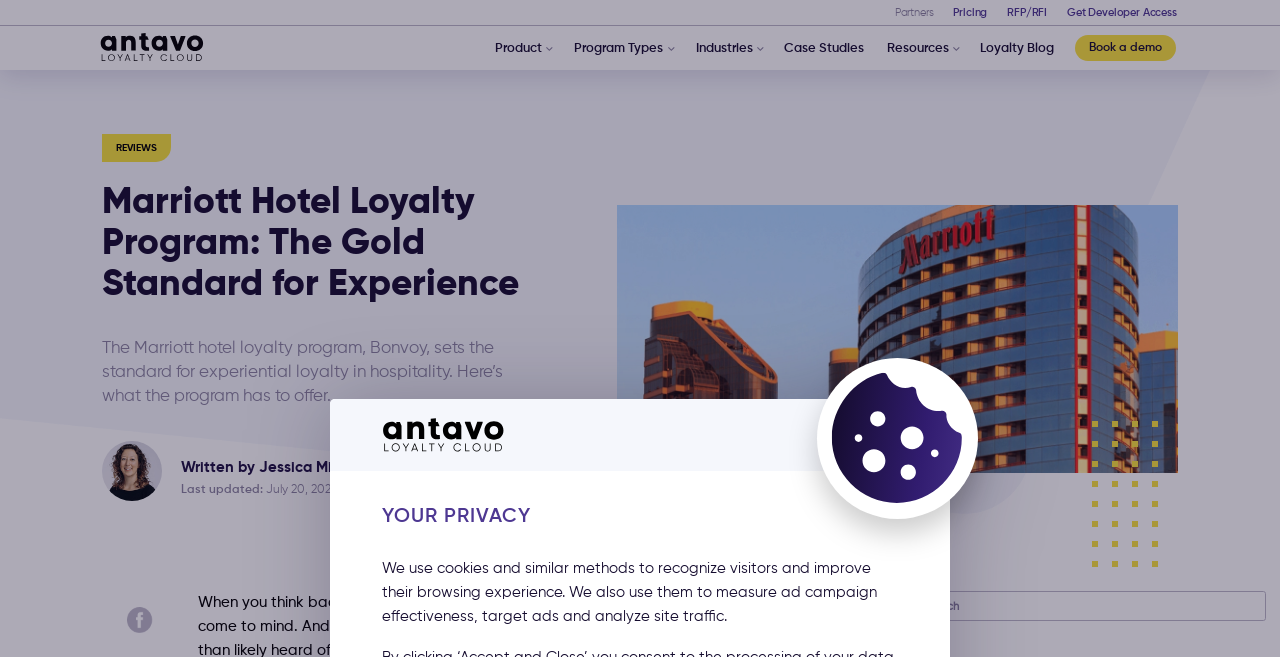Determine the bounding box coordinates of the UI element that matches the following description: "Get Developer Access". The coordinates should be four float numbers between 0 and 1 in the format [left, top, right, bottom].

[0.834, 0.01, 0.919, 0.03]